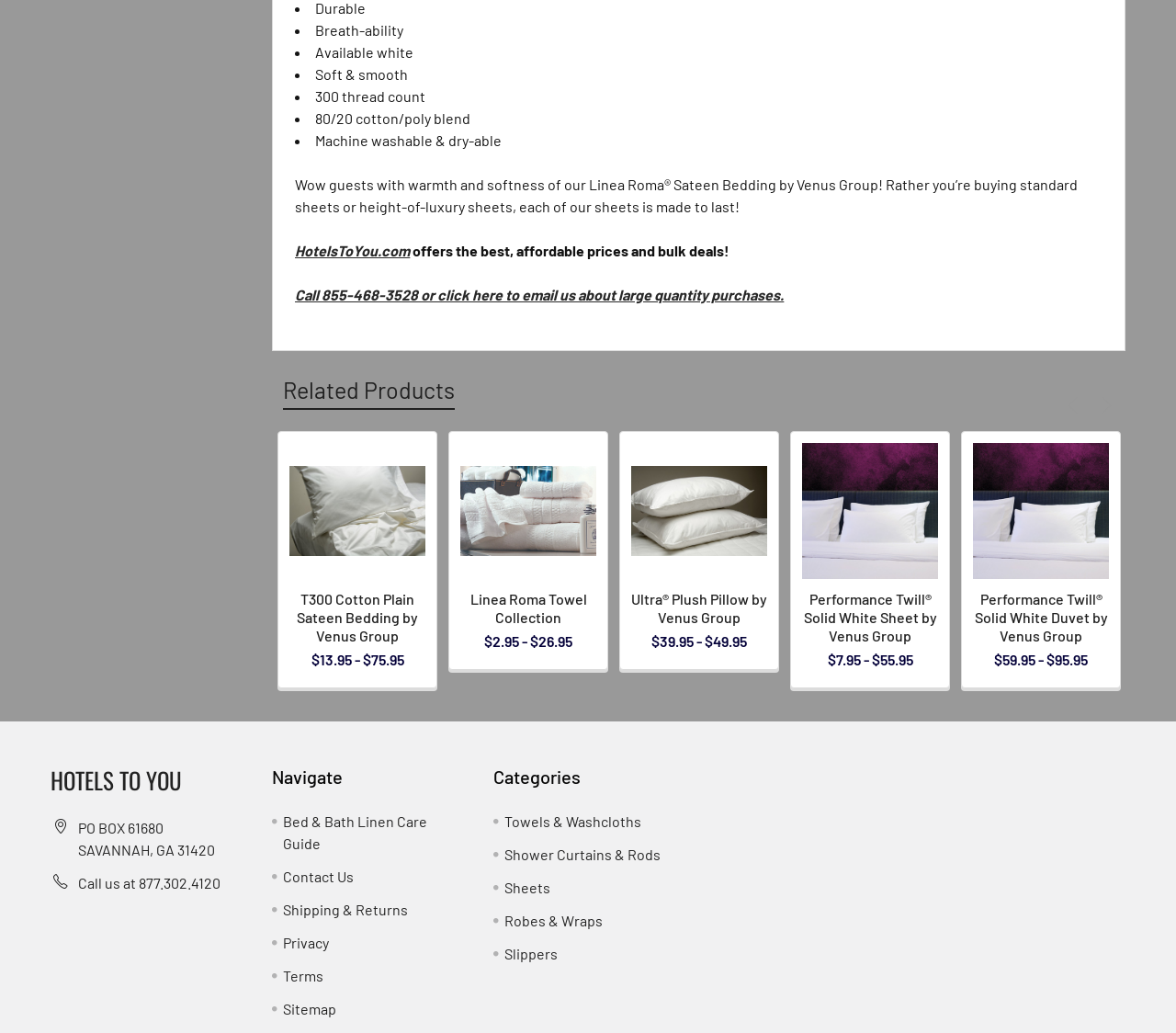What is the name of the company that offers the Linea Roma Towel Collection?
Please provide a detailed and comprehensive answer to the question.

I found the answer by looking at the product description of the Linea Roma Towel Collection, which is listed as one of the related products on the webpage. The description mentions that it is offered by Venus Group.